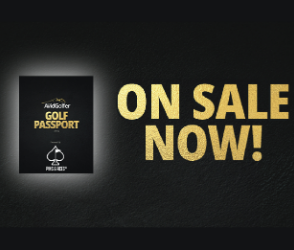Give a succinct answer to this question in a single word or phrase: 
What is the purpose of the phrase 'ON SALE NOW!'?

To create a sense of urgency